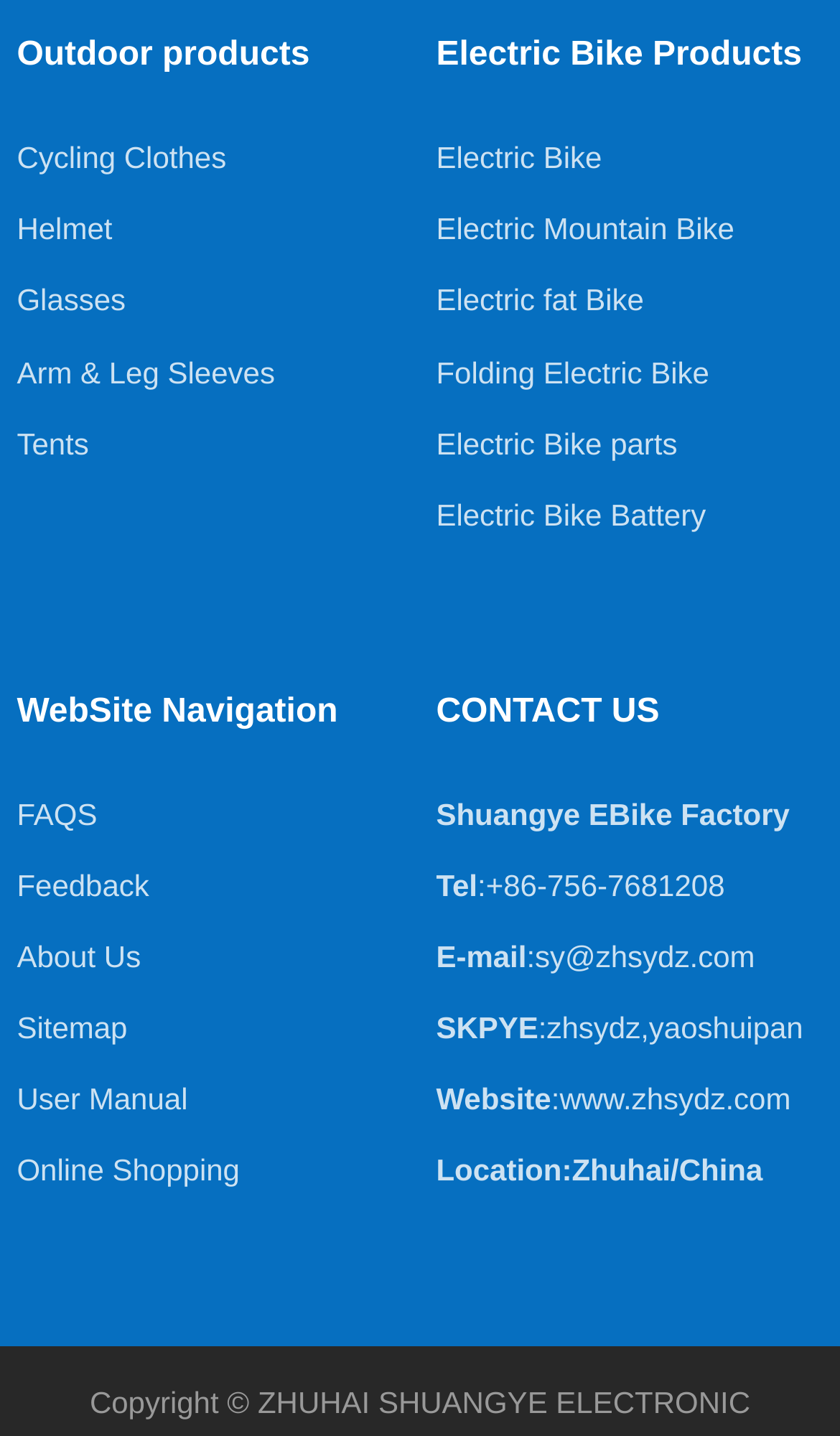Based on the image, give a detailed response to the question: What is the email address provided on the webpage?

The webpage has a static text 'E-mail' followed by the email address 'sy@zhsydz.com' under the 'CONTACT US' heading, which provides the email address for contact.